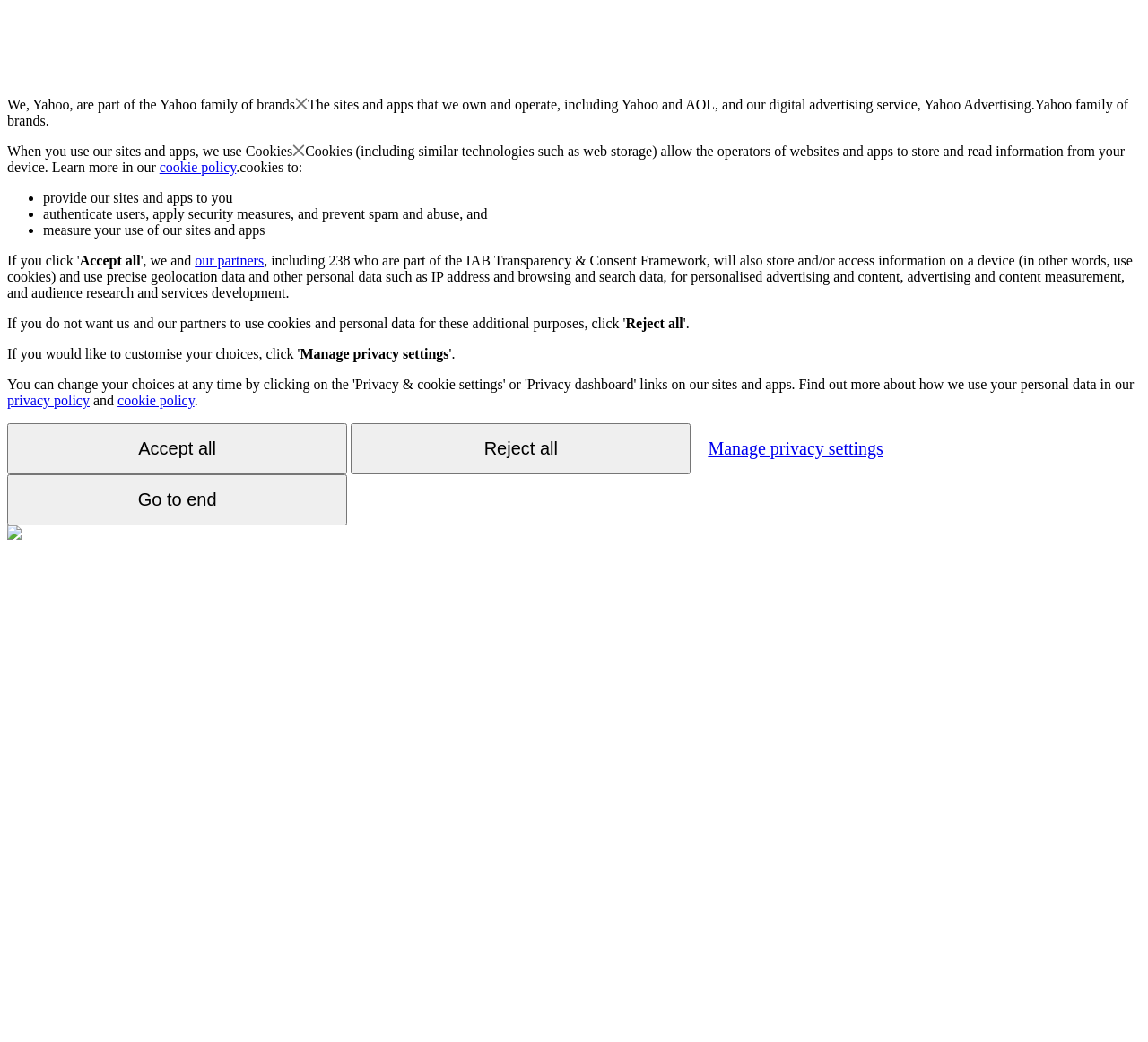Determine the bounding box coordinates of the region I should click to achieve the following instruction: "Click the 'Reject all' button". Ensure the bounding box coordinates are four float numbers between 0 and 1, i.e., [left, top, right, bottom].

[0.545, 0.303, 0.595, 0.318]